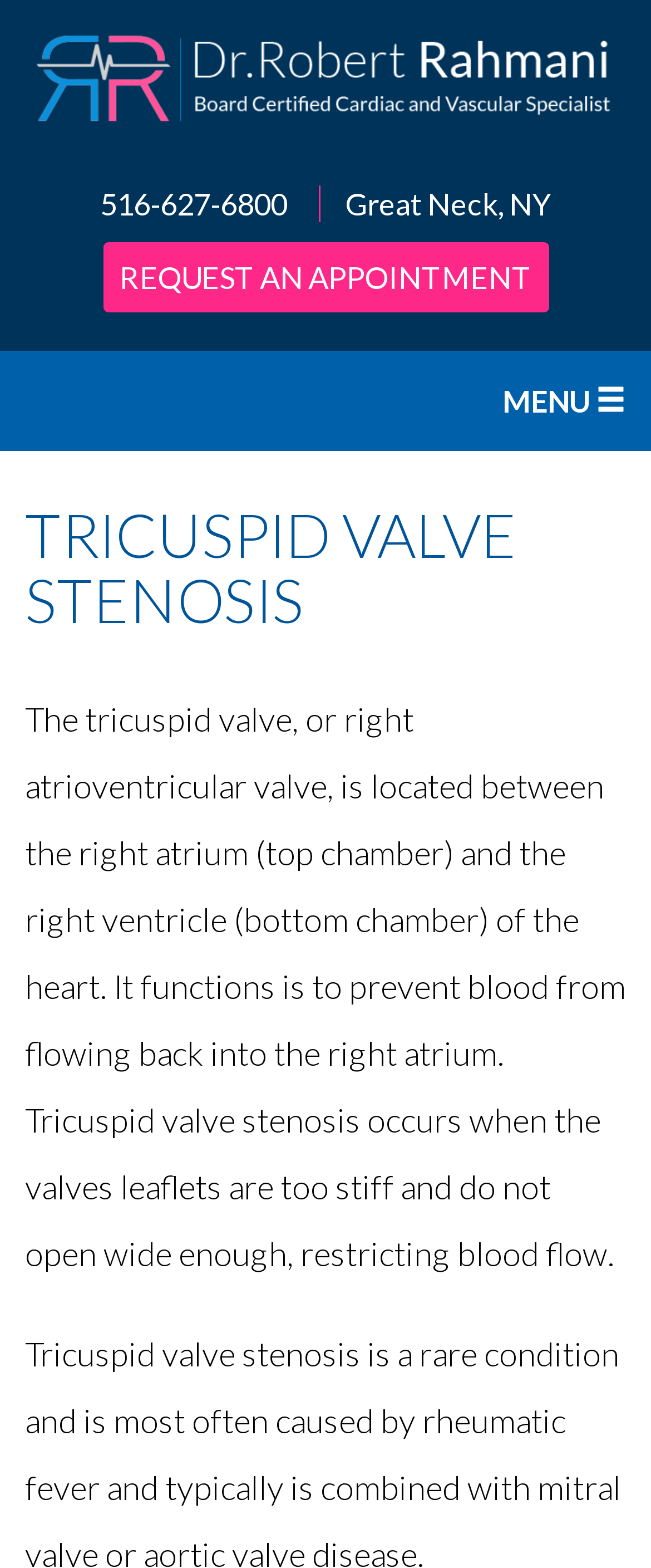Respond to the question below with a single word or phrase:
What can you do by clicking the link at [0.158, 0.154, 0.842, 0.199]?

Request an appointment